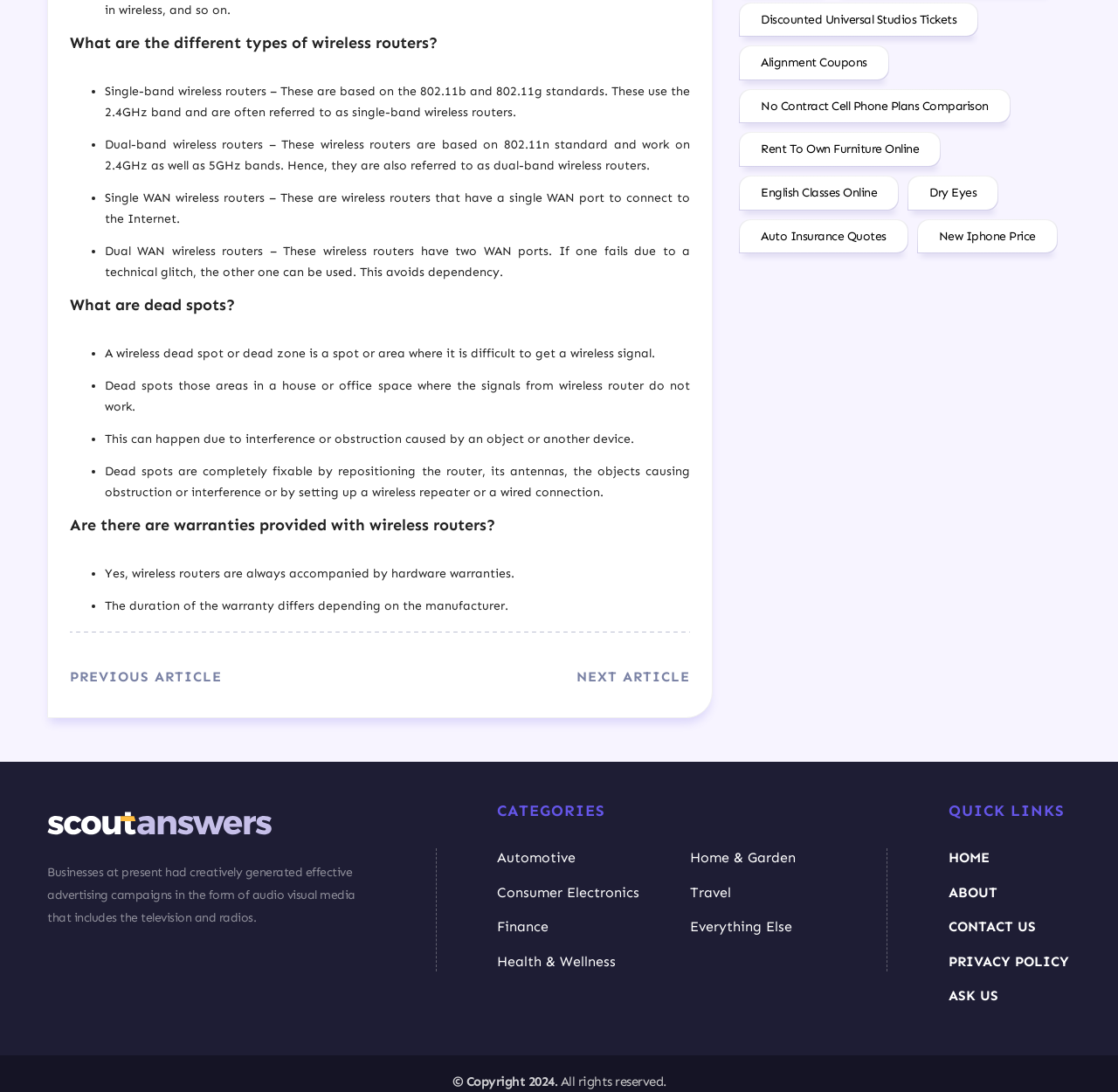Identify the bounding box coordinates of the clickable section necessary to follow the following instruction: "Click on the 'PREVIOUS ARTICLE' link". The coordinates should be presented as four float numbers from 0 to 1, i.e., [left, top, right, bottom].

[0.062, 0.612, 0.198, 0.627]